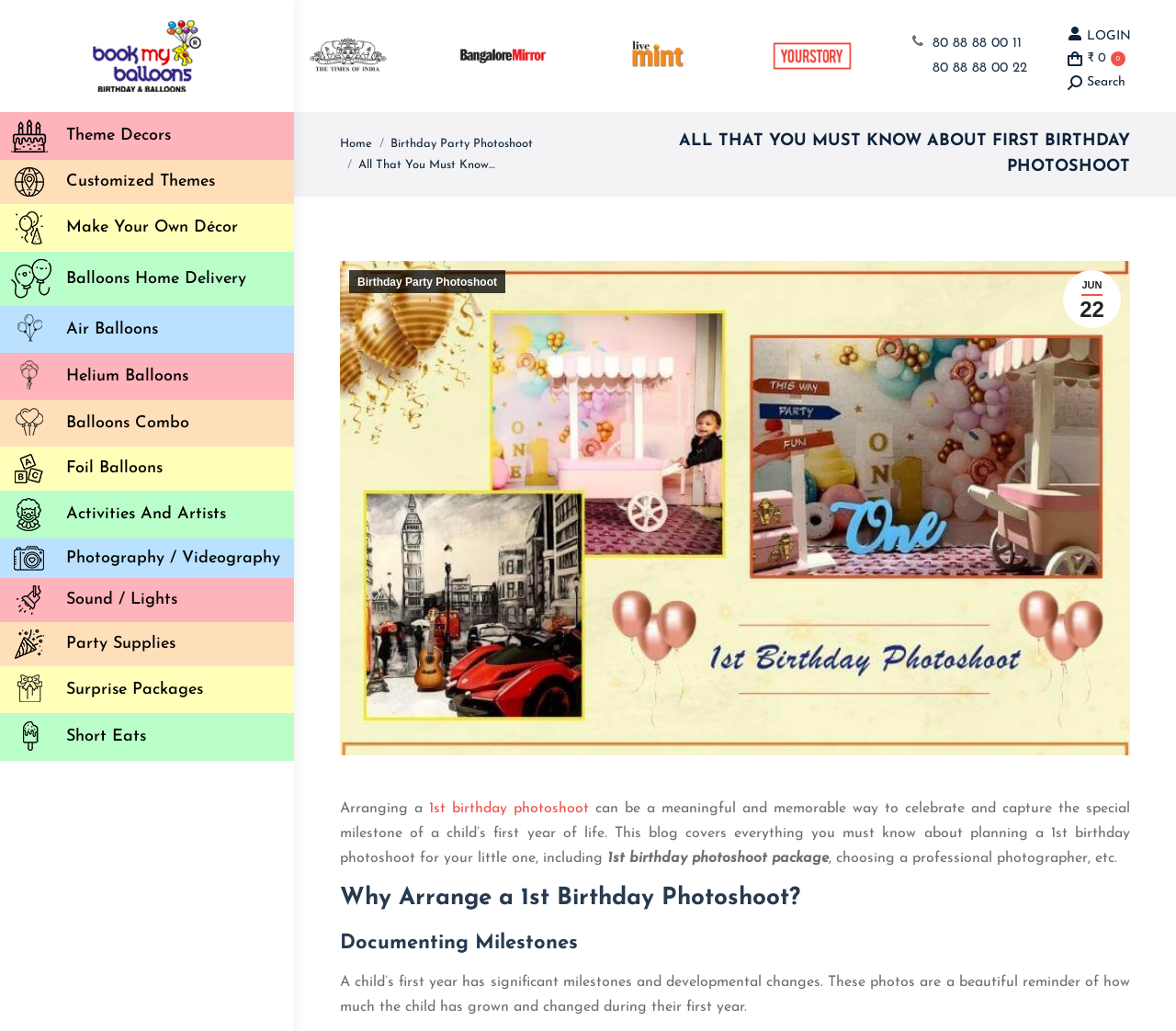What is the name of the company offering 1st birthday photoshoot packages?
Based on the screenshot, provide your answer in one word or phrase.

Book My Balloons